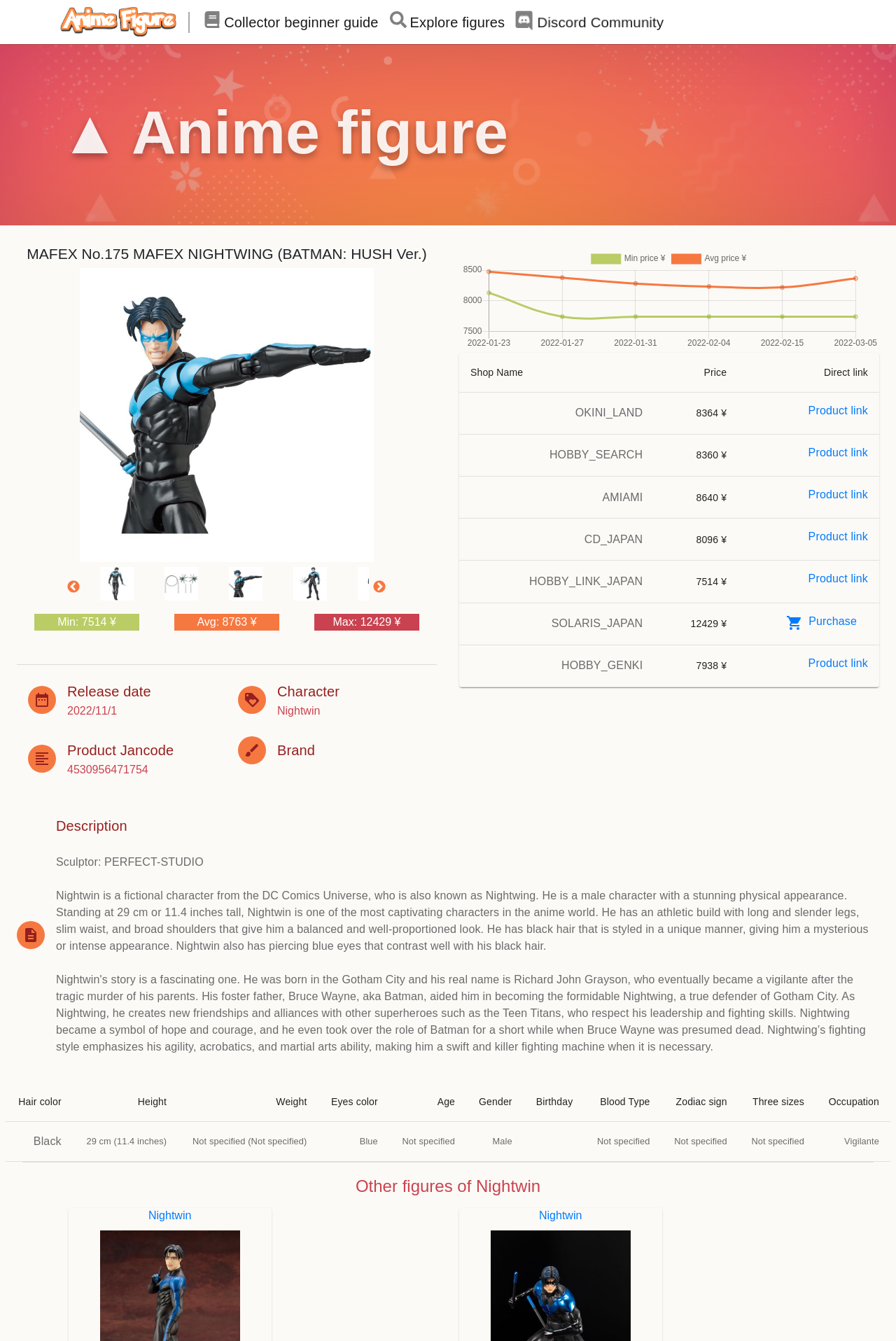What is the title or heading displayed on the webpage?

MAFEX No.175 MAFEX NIGHTWING (BATMAN: HUSH Ver.)